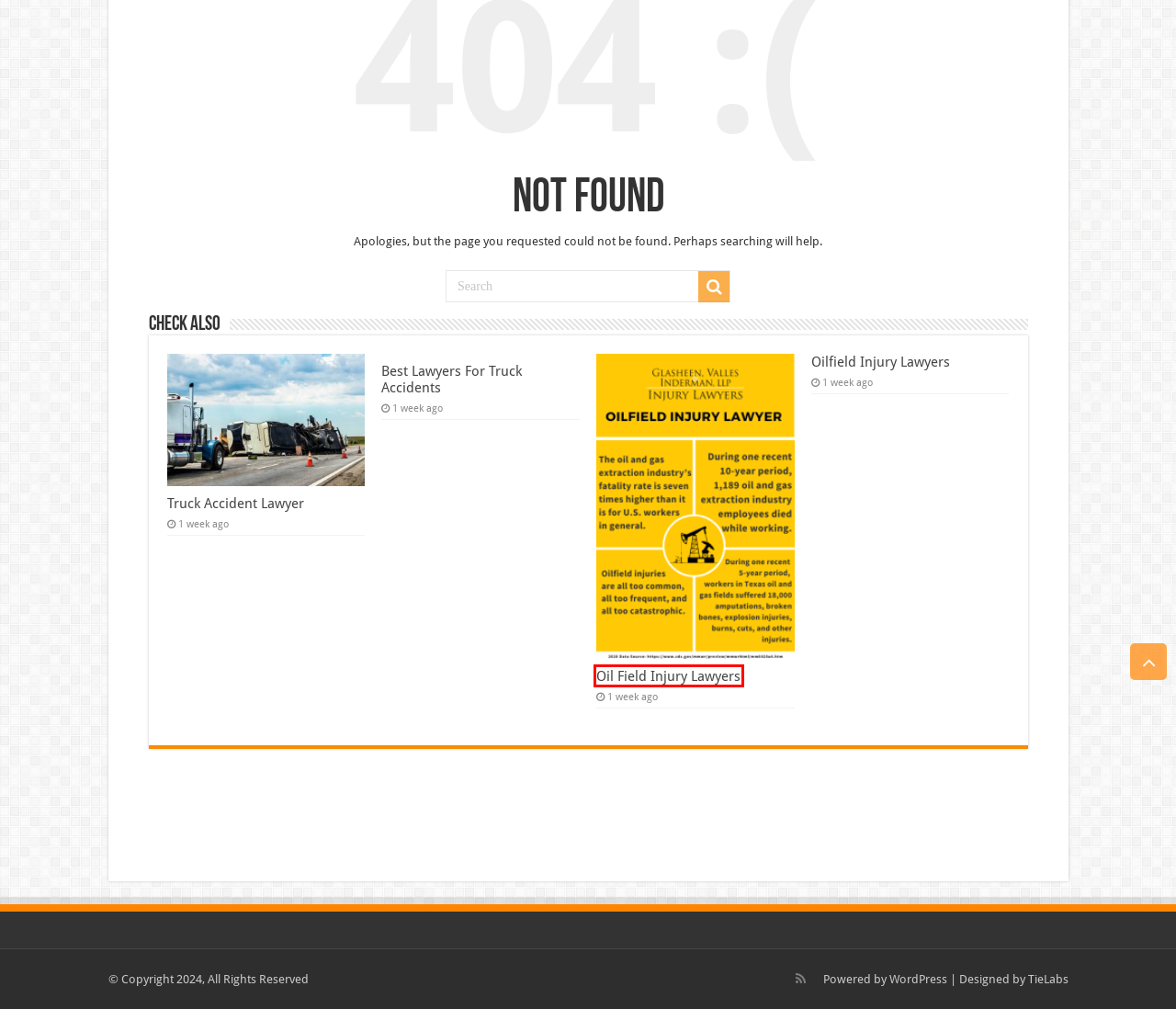Given a screenshot of a webpage with a red bounding box around an element, choose the most appropriate webpage description for the new page displayed after clicking the element within the bounding box. Here are the candidates:
A. Sitemap
B. Privacy Policy
C. Search
D. Blog Tool, Publishing Platform, and CMS – WordPress.org
E. Contact Us
F. Oil Field Injury Lawyers
G. Best Lawyers For Truck Accidents
H. About Us

F